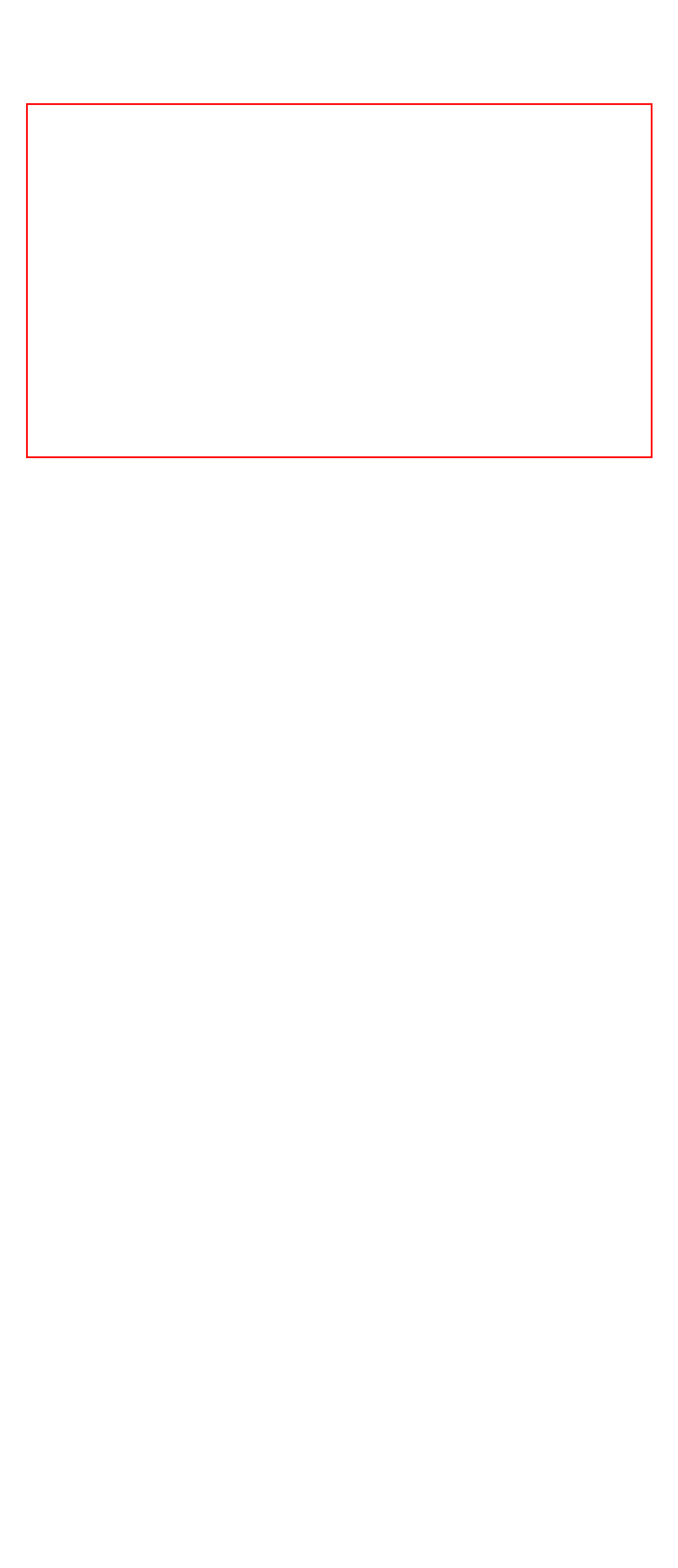Using the provided screenshot, read and generate the text content within the red-bordered area.

Ra: I am Ra. The connection between polarization and harvestability is most important in third-density harvest. In this density an increase in the serving of others or the serving of self will almost inevitably increase the ability of an entity to enjoy an higher intensity of light. Thus in this density, we may say, it is hardly possible to polarize without increasing in harvestability.